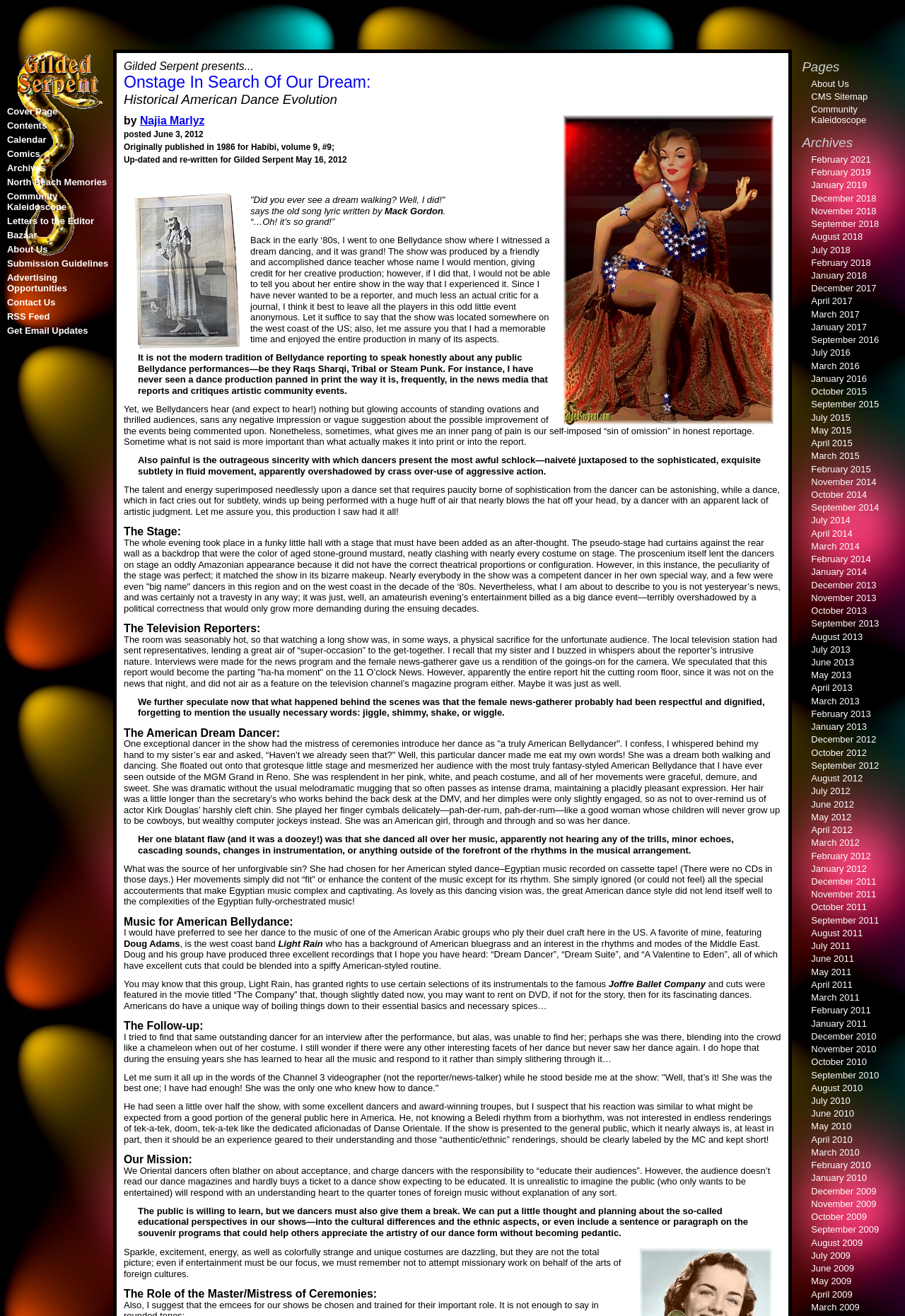Can you show the bounding box coordinates of the region to click on to complete the task described in the instruction: "Go to the Archives page"?

[0.886, 0.103, 0.992, 0.115]